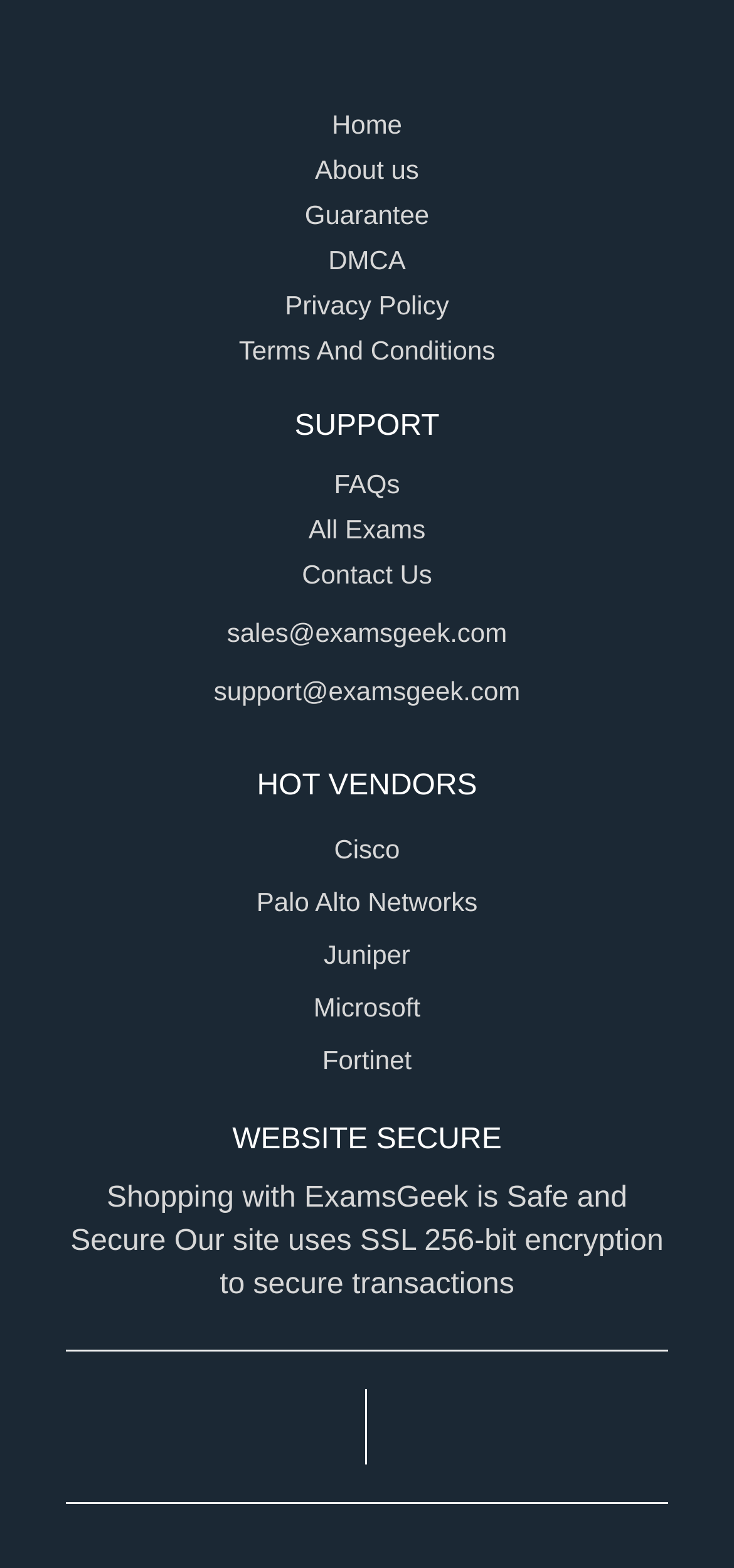Locate the bounding box coordinates of the element you need to click to accomplish the task described by this instruction: "Click the Home link".

[0.452, 0.067, 0.548, 0.091]